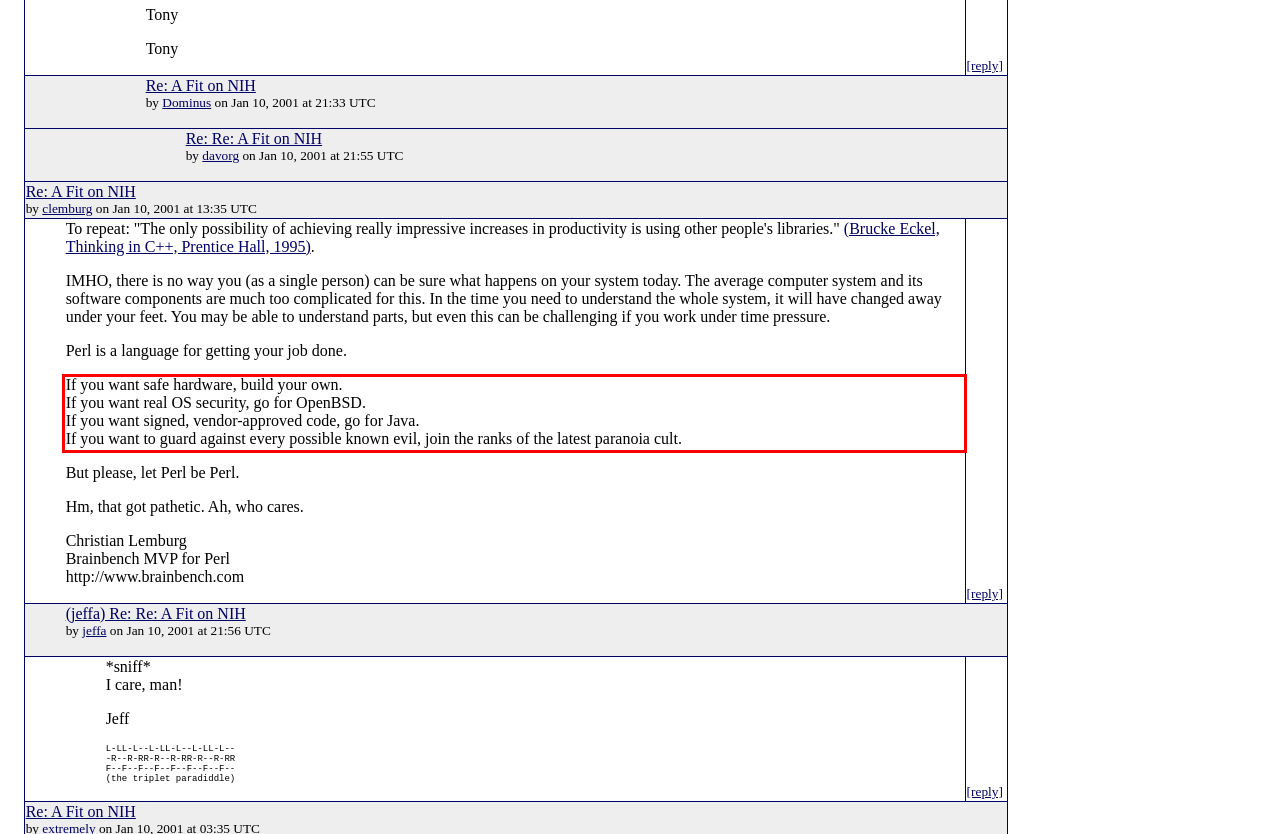Identify the text inside the red bounding box in the provided webpage screenshot and transcribe it.

If you want safe hardware, build your own. If you want real OS security, go for OpenBSD. If you want signed, vendor-approved code, go for Java. If you want to guard against every possible known evil, join the ranks of the latest paranoia cult.